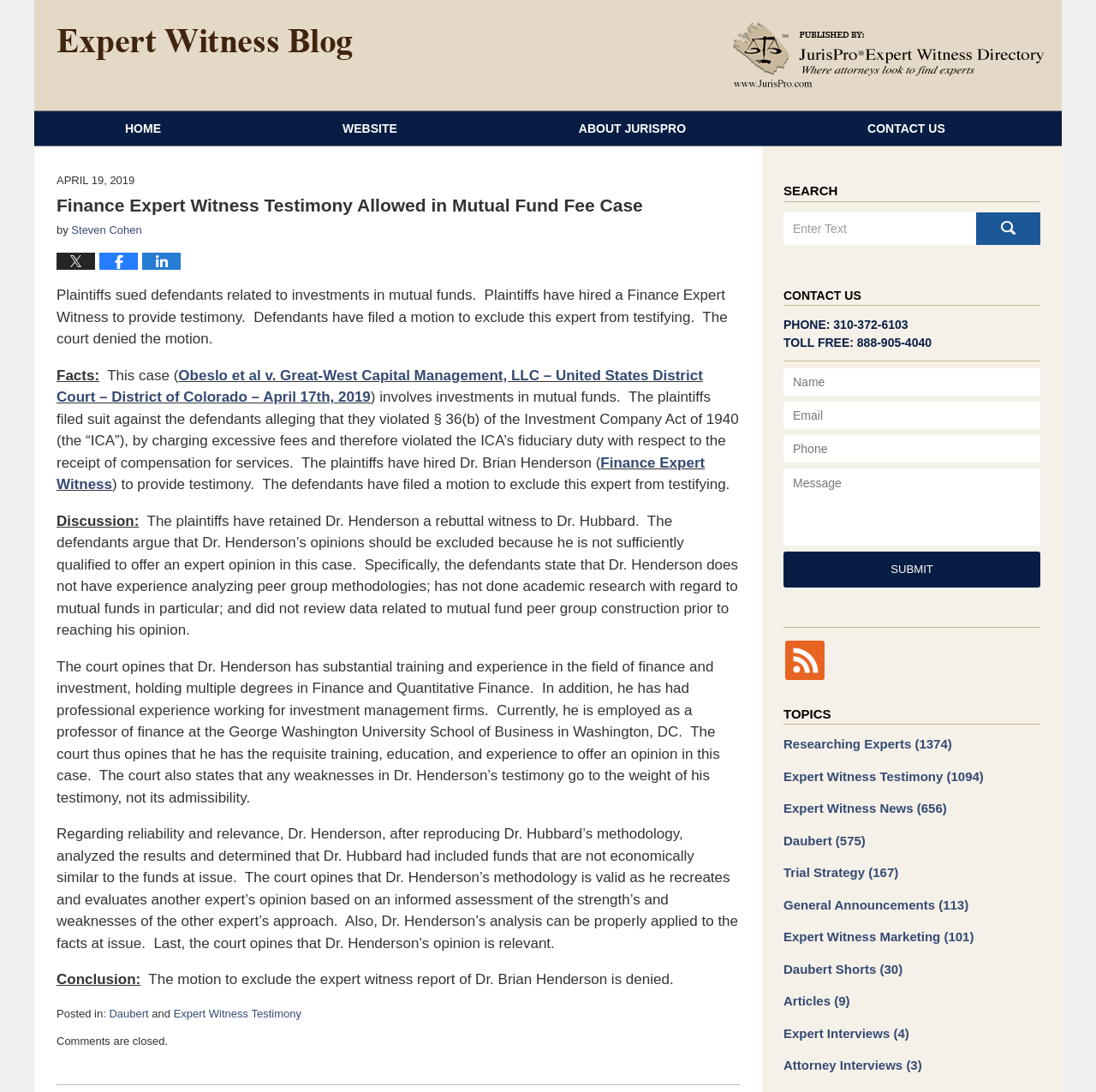Specify the bounding box coordinates of the element's region that should be clicked to achieve the following instruction: "Search for a topic". The bounding box coordinates consist of four float numbers between 0 and 1, in the format [left, top, right, bottom].

[0.715, 0.194, 0.949, 0.229]